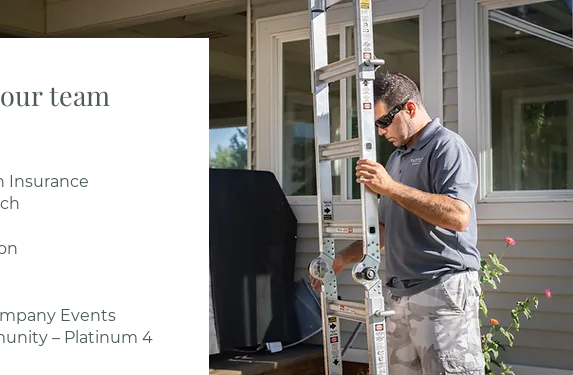Provide a brief response to the question below using a single word or phrase: 
What benefits are offered to team members?

Health, dental, and vision insurance